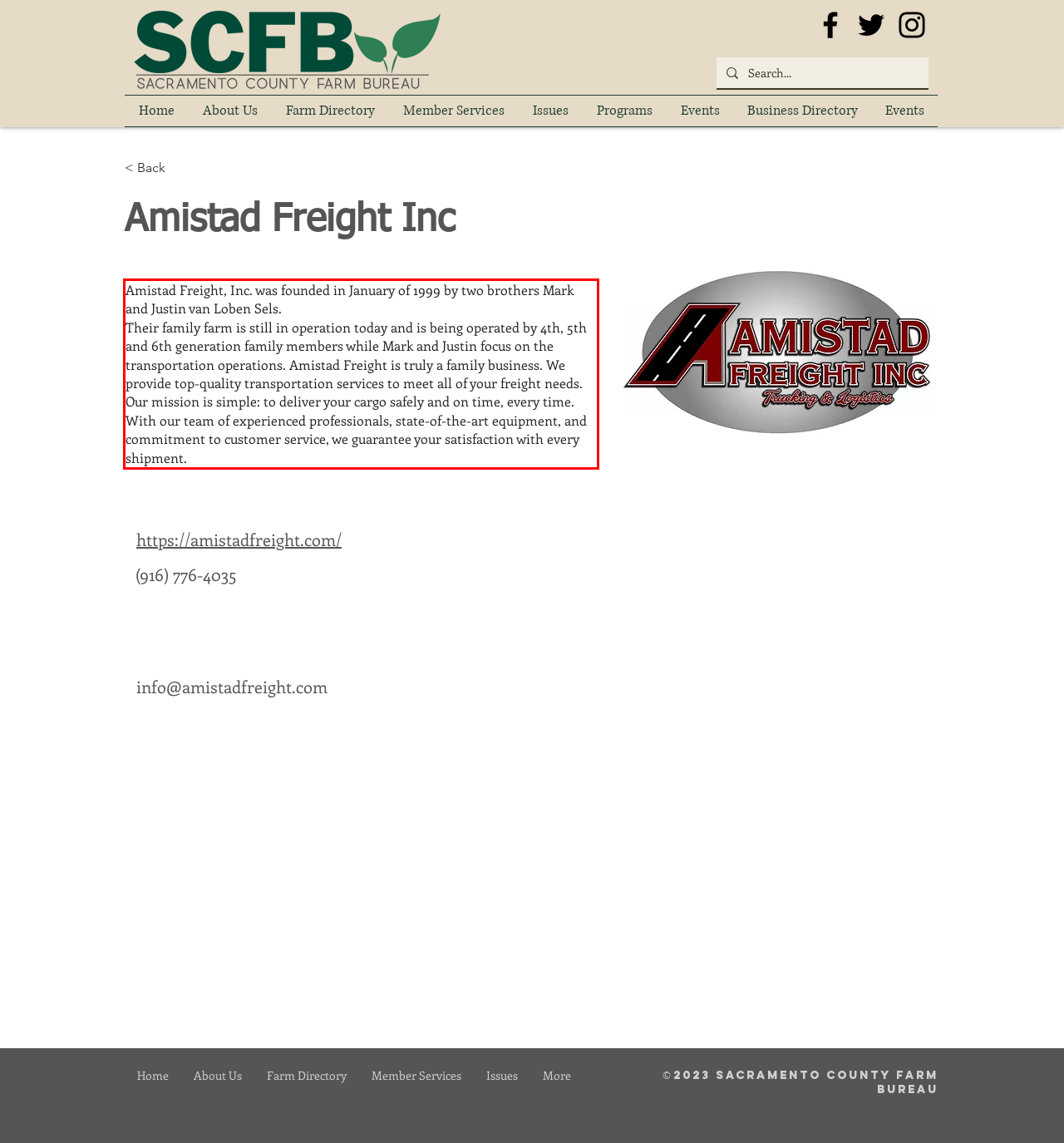Using OCR, extract the text content found within the red bounding box in the given webpage screenshot.

Amistad Freight, Inc. was founded in January of 1999 by two brothers Mark and Justin van Loben Sels. Their family farm is still in operation today and is being operated by 4th, 5th and 6th generation family members while Mark and Justin focus on the transportation operations. Amistad Freight is truly a family business. We provide top-quality transportation services to meet all of your freight needs. Our mission is simple: to deliver your cargo safely and on time, every time. With our team of experienced professionals, state-of-the-art equipment, and commitment to customer service, we guarantee your satisfaction with every shipment.